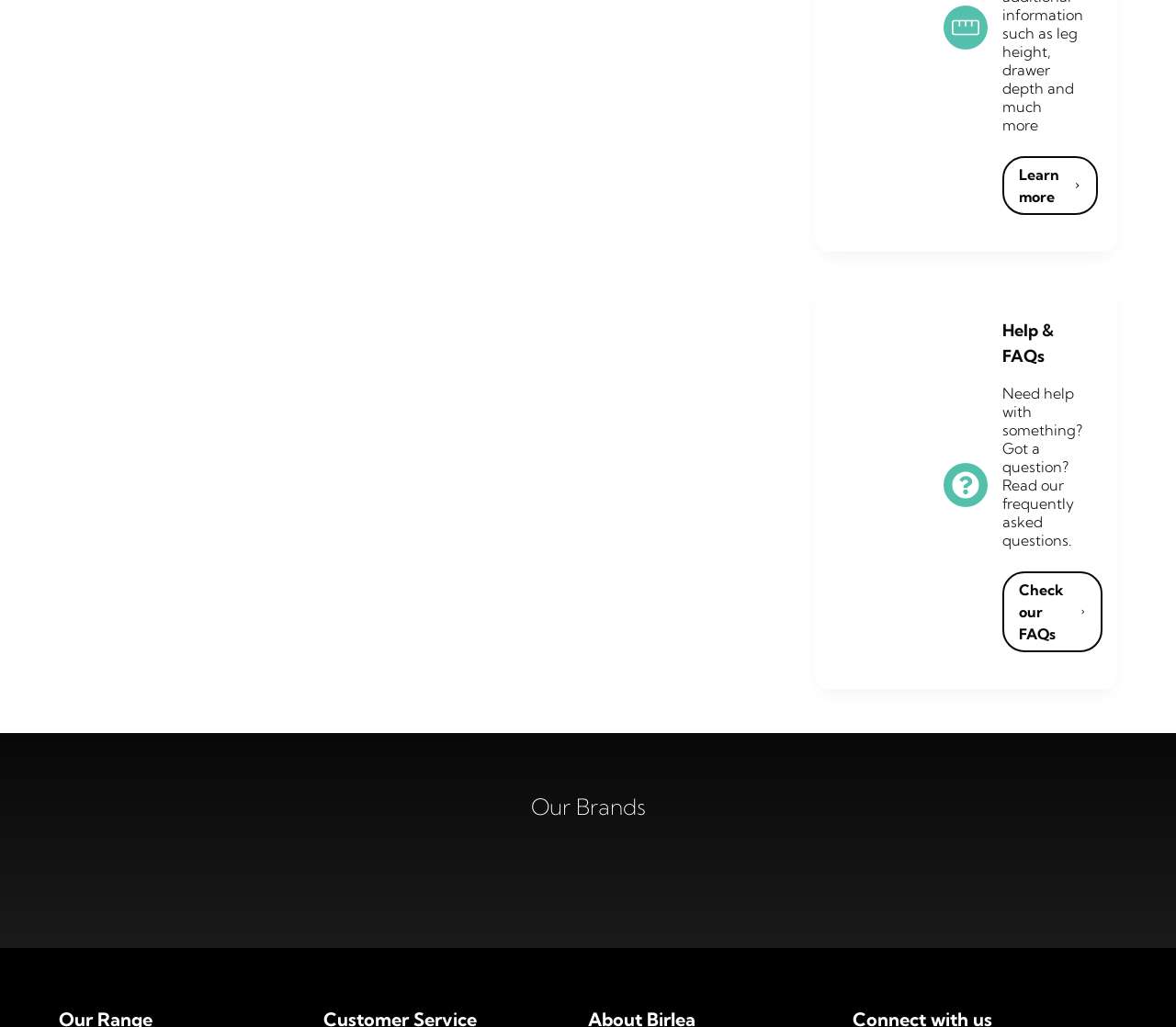What is the company name?
Offer a detailed and exhaustive answer to the question.

The company name is mentioned in the footer section of the webpage, where it says 'Birlea is a registered company in England.'